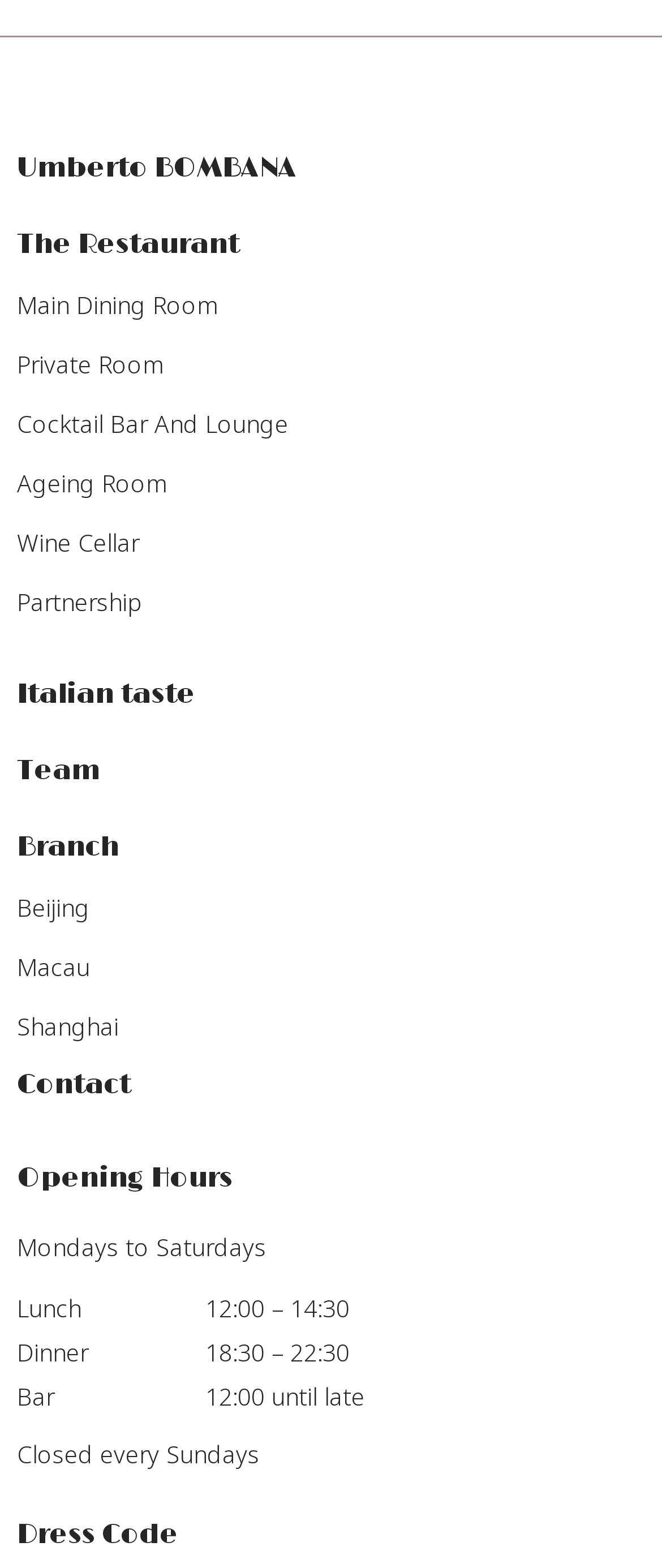Answer the question in one word or a short phrase:
What is the dress code for the restaurant?

Not specified